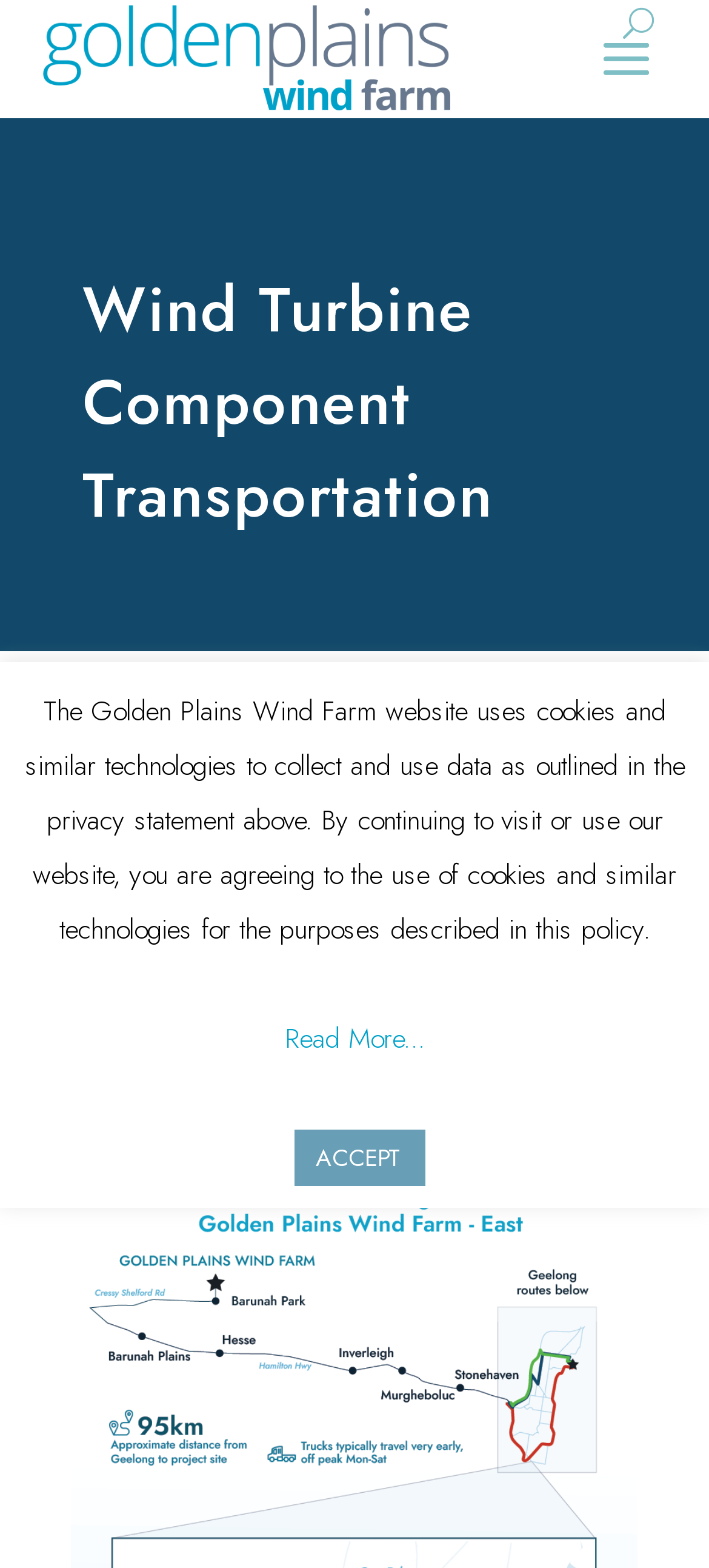Provide an in-depth caption for the elements present on the webpage.

The webpage is about Wind Turbine Component Transportation related to the Golden Plains Windfarm. At the top-left corner, there is a link. On the top-right corner, there is a button labeled "U". Below the top section, there is a heading that reads "Wind Turbine Component Transportation". 

Under the heading, there is a paragraph of text that explains the transportation of wind turbine and tower components from GeelongPort to the project site near Rokewood, starting from early October 2023. The text also mentions that different routes through Geelong will be used depending on the component being transported.

At the bottom of the page, there is a notice about the website's use of cookies and similar technologies, with a link to "Read More..." on the left and an "ACCEPT" button on the right.